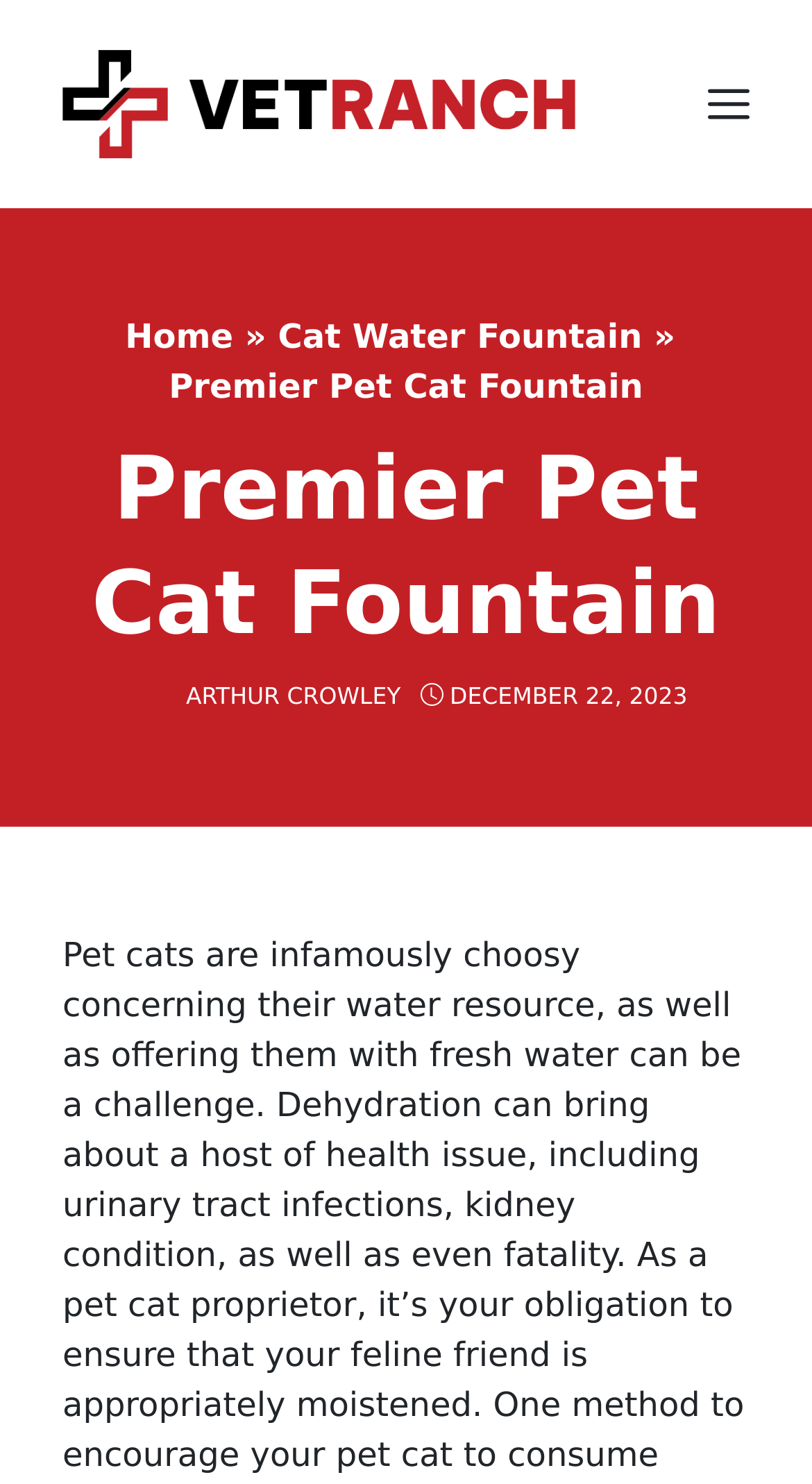What is the name of the website?
Please provide an in-depth and detailed response to the question.

I determined the name of the website by looking at the banner element at the top of the page, which contains a link with the text 'Vet Ranch'.